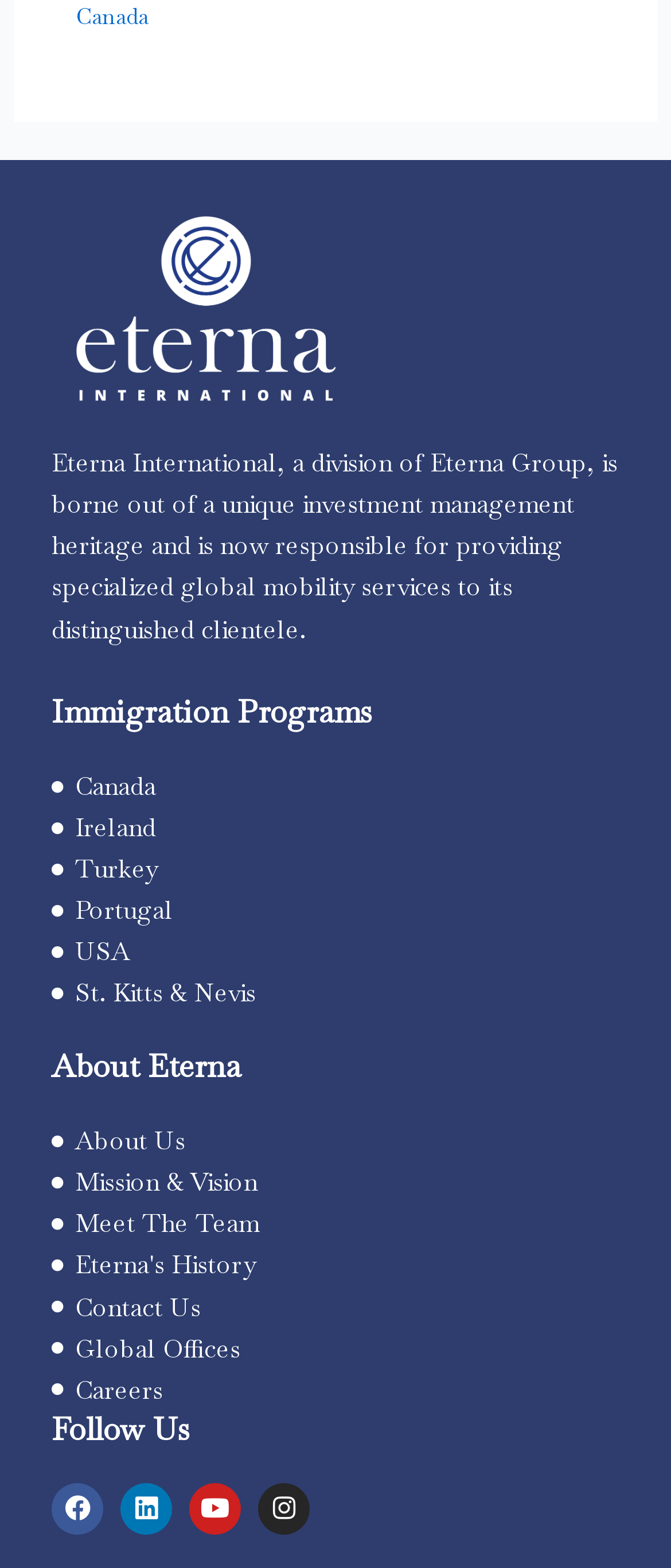Please identify the bounding box coordinates of the element that needs to be clicked to execute the following command: "Contact Eterna". Provide the bounding box using four float numbers between 0 and 1, formatted as [left, top, right, bottom].

[0.077, 0.82, 0.974, 0.847]